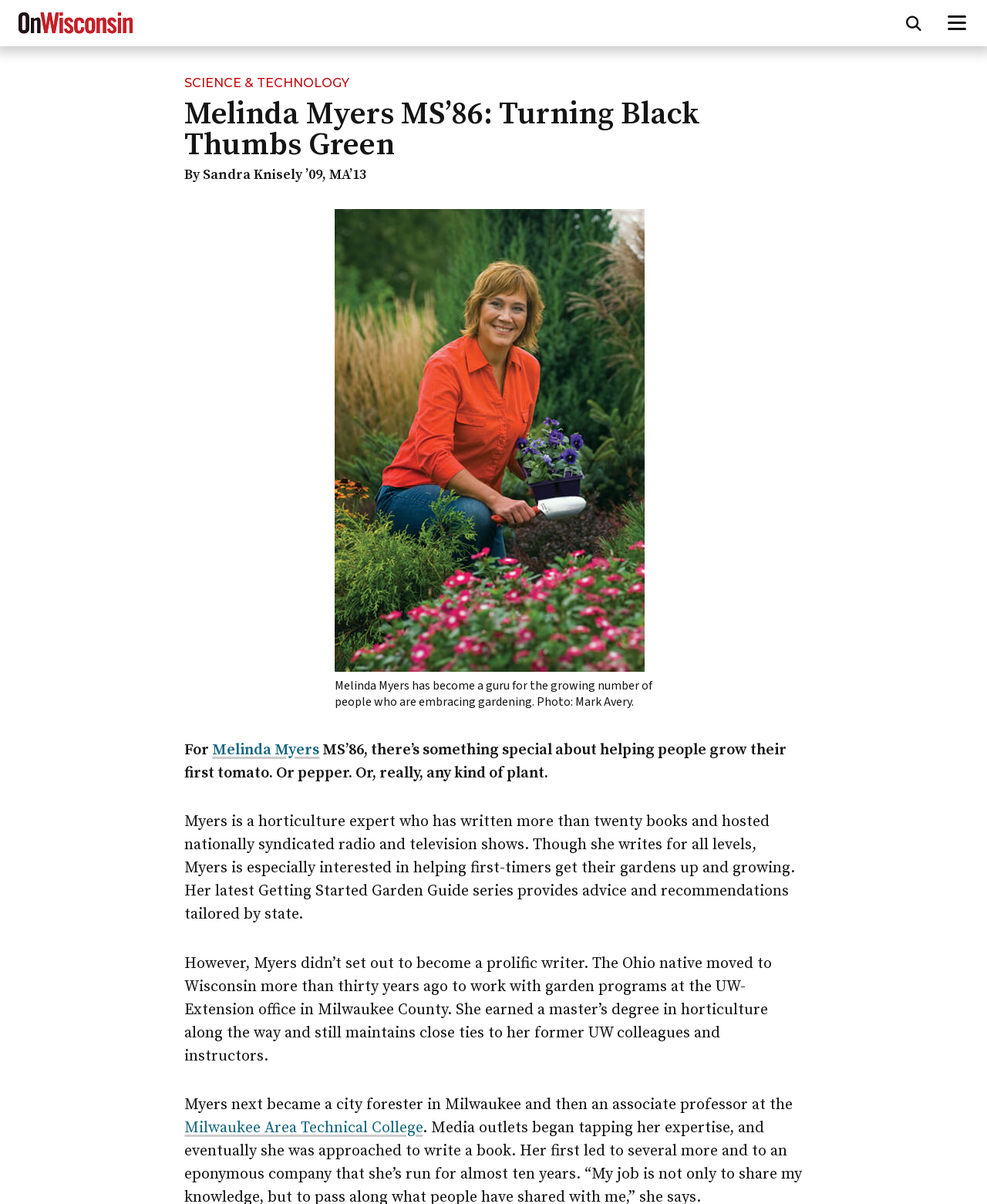Provide a one-word or short-phrase response to the question:
What is the name of the college where Melinda Myers became an associate professor?

Milwaukee Area Technical College